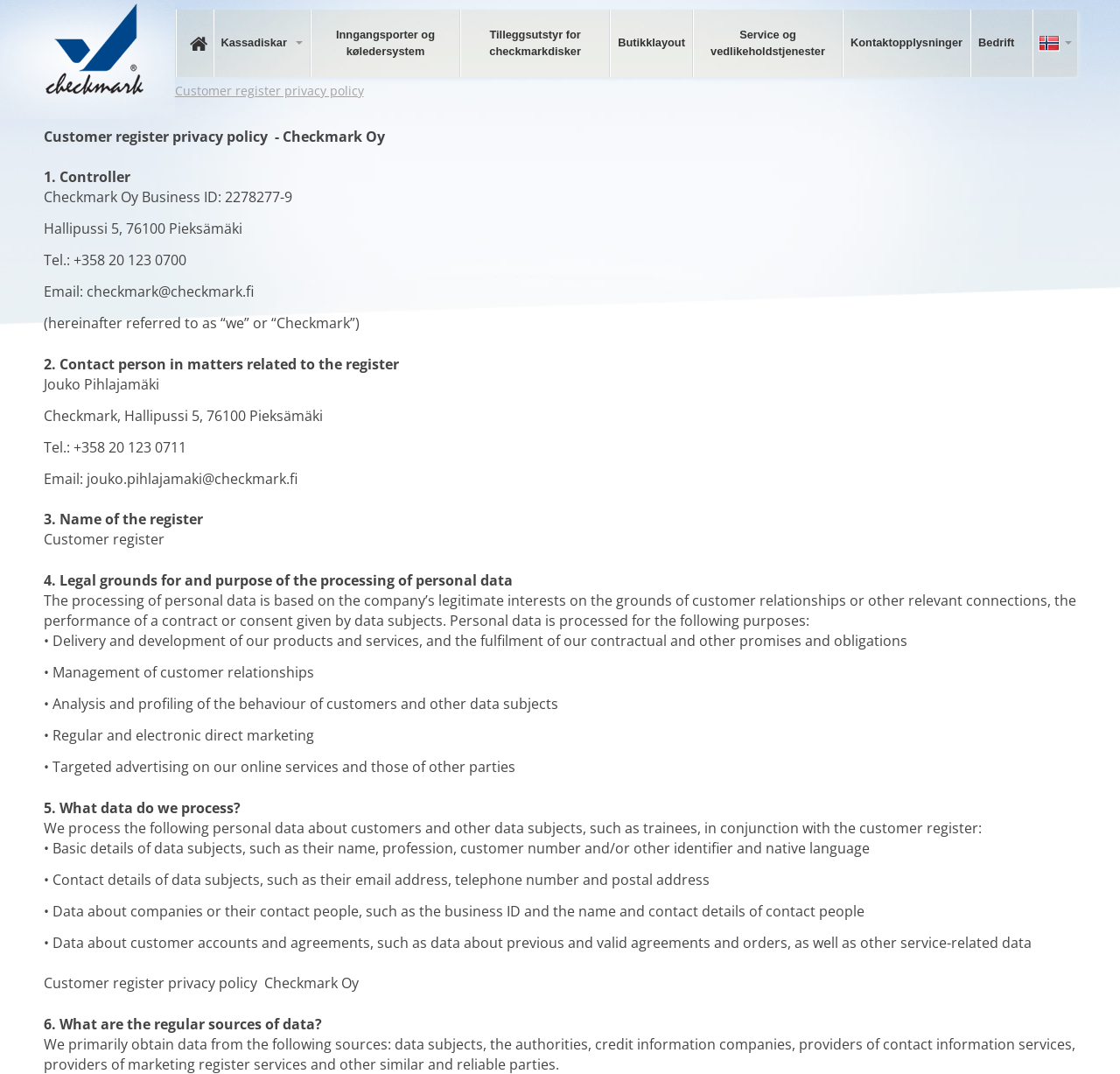What type of data is processed about companies?
Answer the question with a detailed and thorough explanation.

The type of data processed about companies can be found in section '5. What data do we process?' where it is stated that data about companies includes business ID and the name and contact details of contact people.